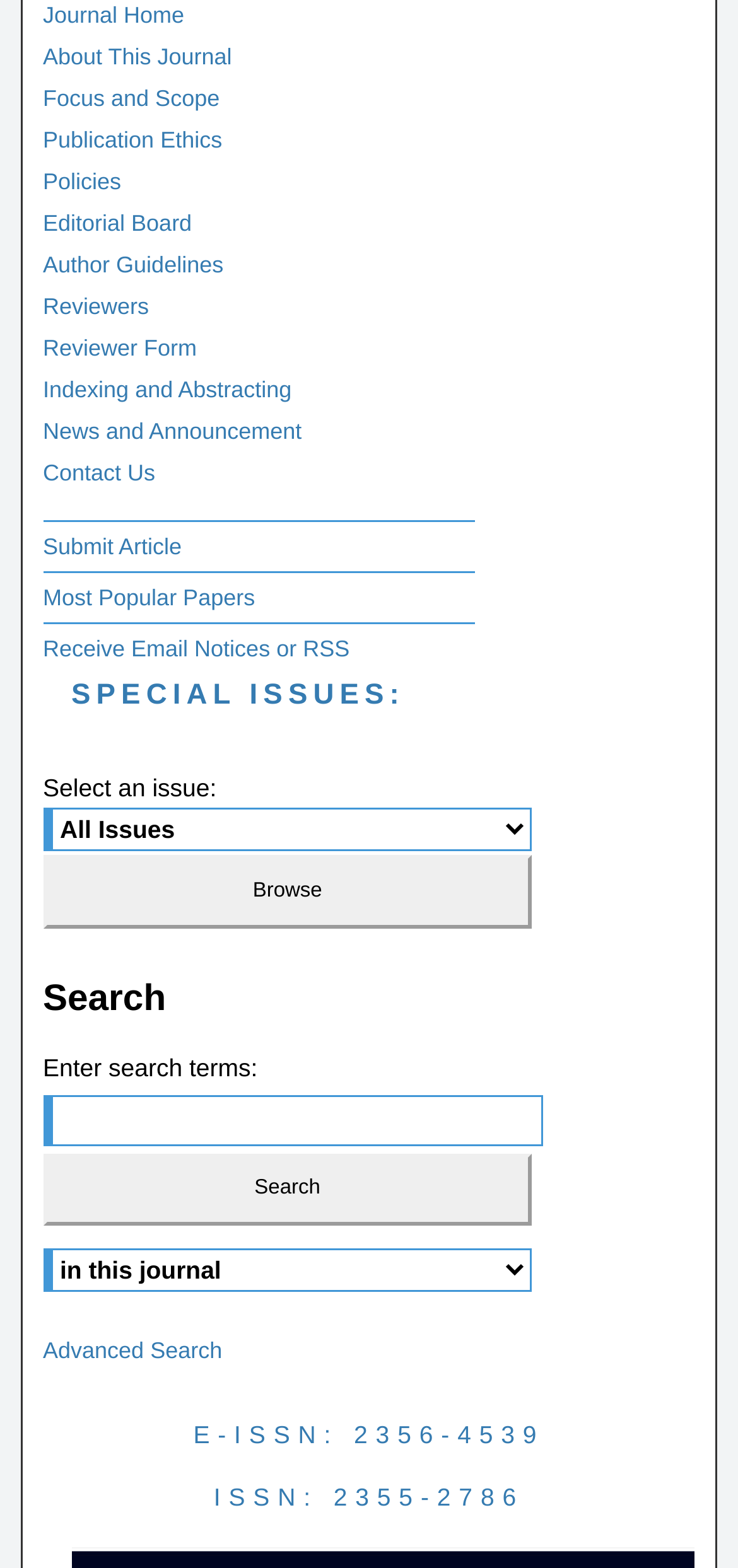Identify the bounding box coordinates of the area you need to click to perform the following instruction: "Submit an article".

[0.058, 0.304, 0.643, 0.338]